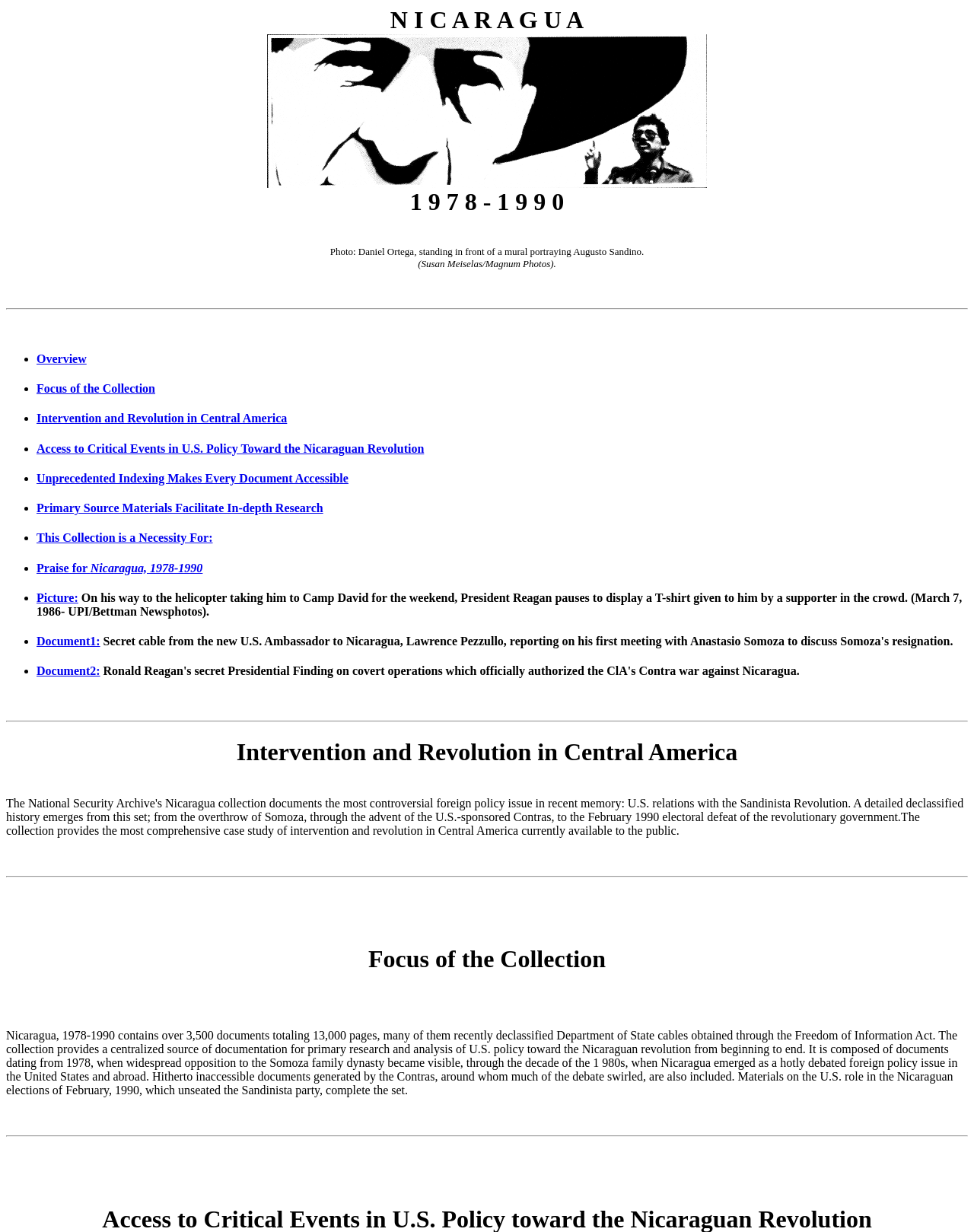Determine the coordinates of the bounding box for the clickable area needed to execute this instruction: "Explore the section 'Focus of the Collection'".

[0.038, 0.31, 0.994, 0.321]